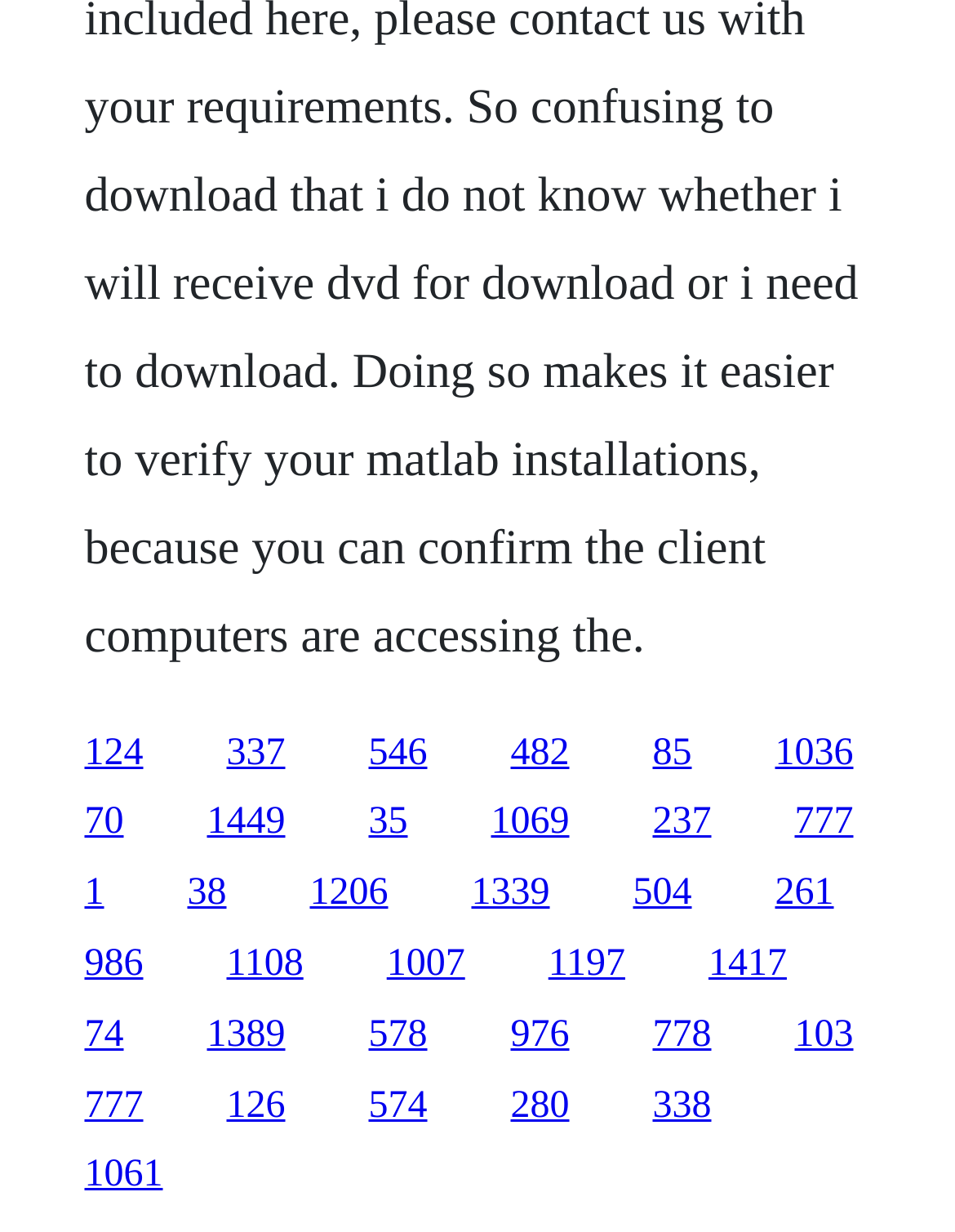How many links are below the link '482'?
Using the information from the image, answer the question thoroughly.

I counted the number of links with y1 values greater than the y1 value of the link '482', and there are 20 links below it.